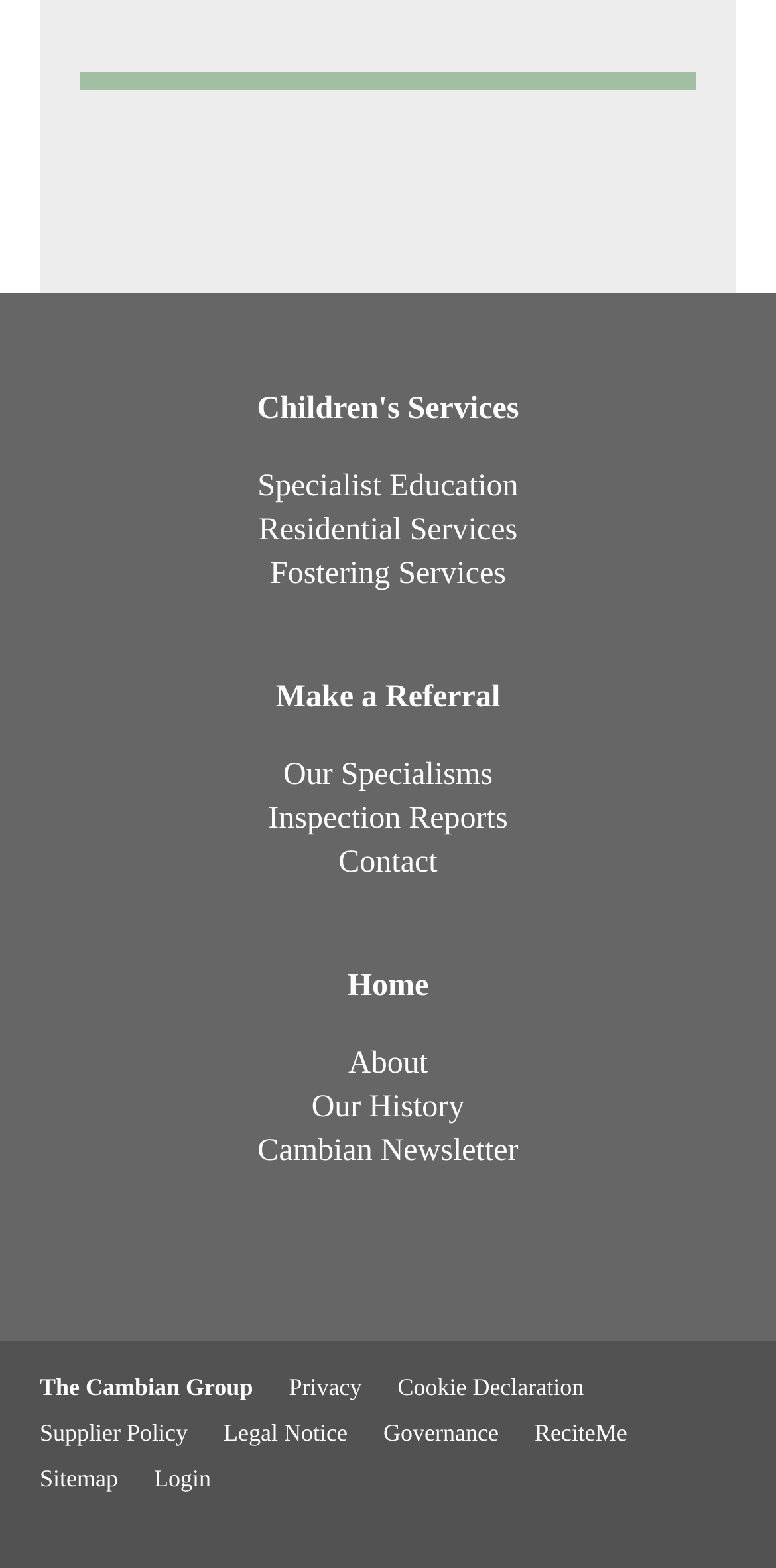Please provide a one-word or phrase answer to the question: 
What is the text above the 'Make a Referral' button?

None